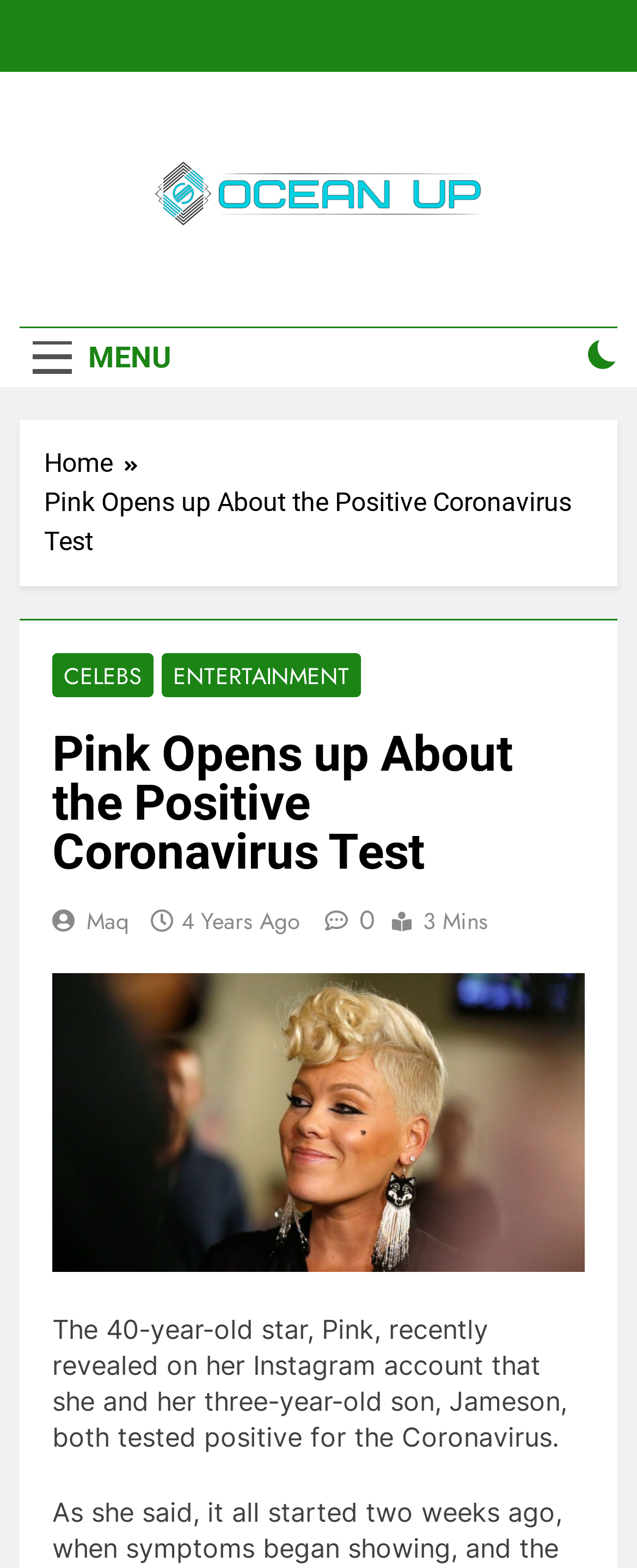Please find the bounding box coordinates of the element that needs to be clicked to perform the following instruction: "Click on the Oceanup.com link". The bounding box coordinates should be four float numbers between 0 and 1, represented as [left, top, right, bottom].

[0.244, 0.103, 0.756, 0.151]